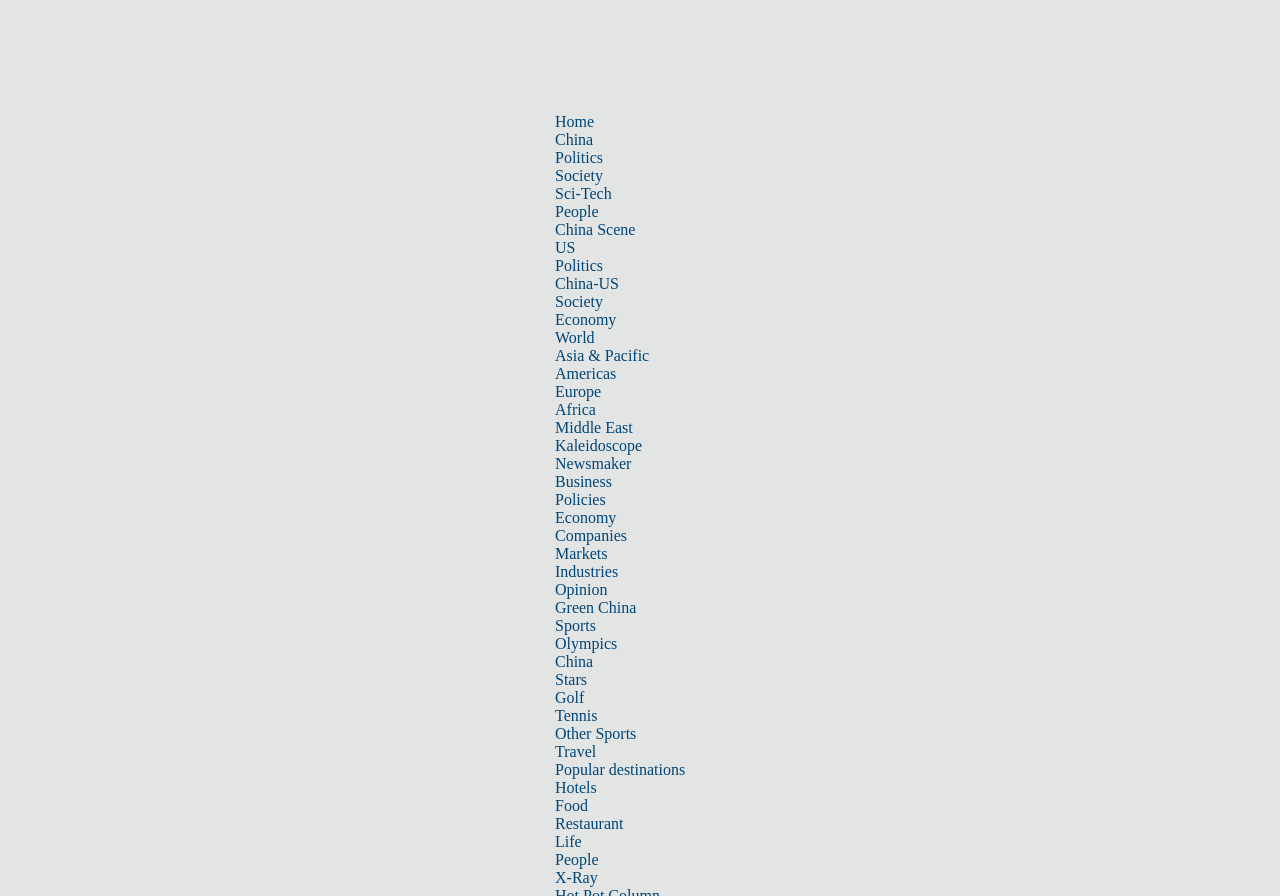Please determine the bounding box coordinates of the area that needs to be clicked to complete this task: 'Go to the 'China' section'. The coordinates must be four float numbers between 0 and 1, formatted as [left, top, right, bottom].

[0.434, 0.146, 0.463, 0.165]